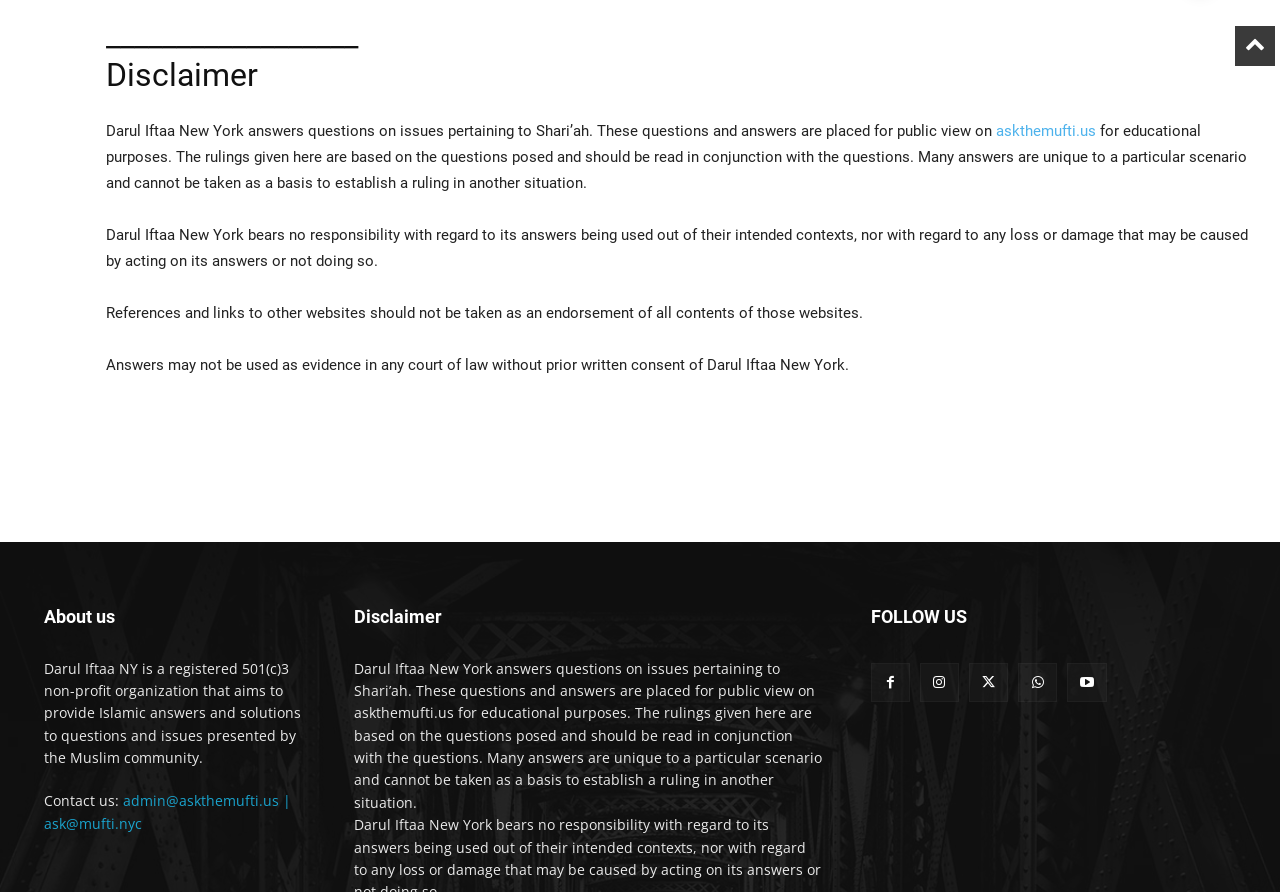Predict the bounding box for the UI component with the following description: "admin@askthemufti.us | ask@mufti.nyc".

[0.034, 0.887, 0.227, 0.934]